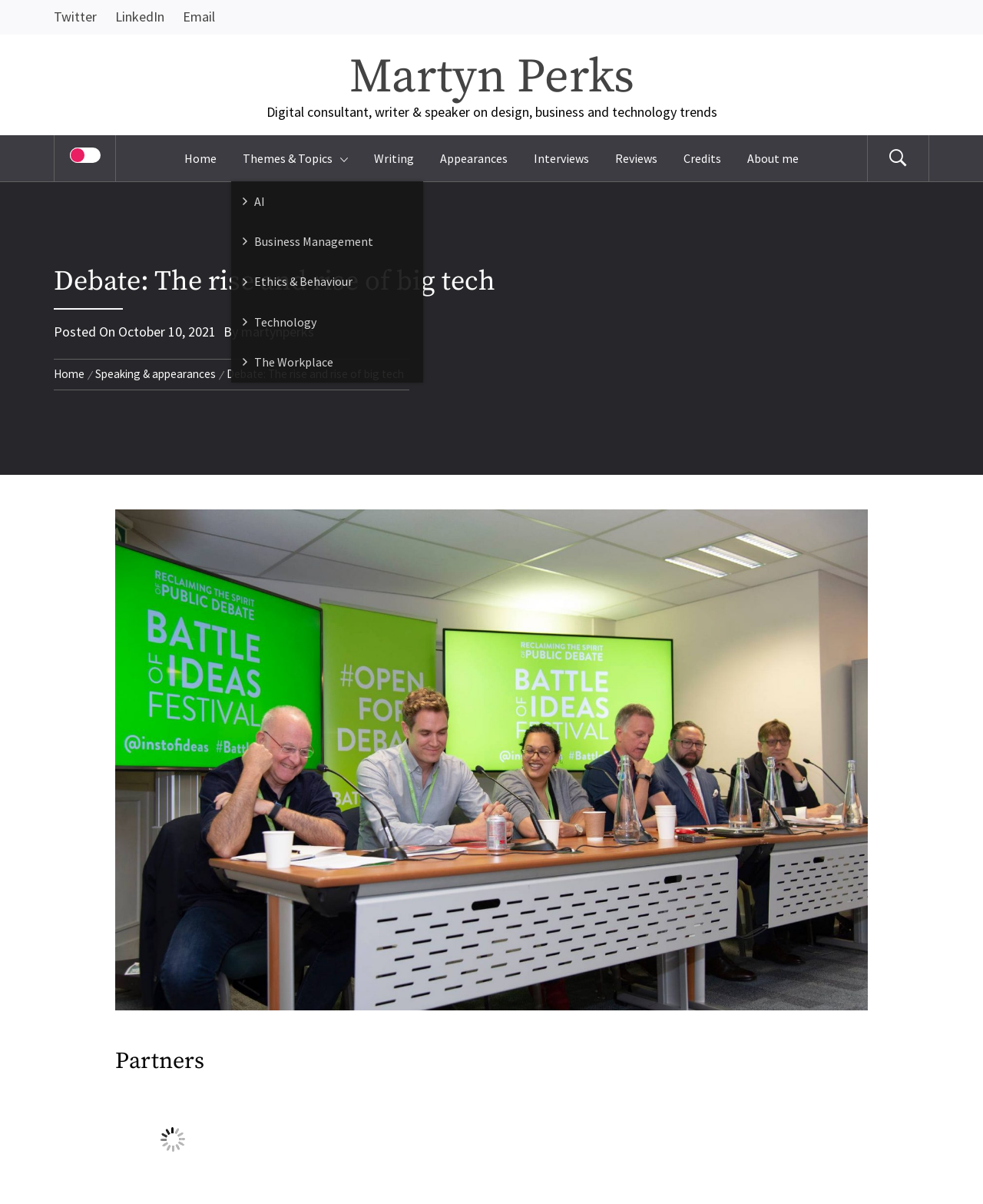Respond with a single word or phrase to the following question: What is the author's profession?

Digital consultant